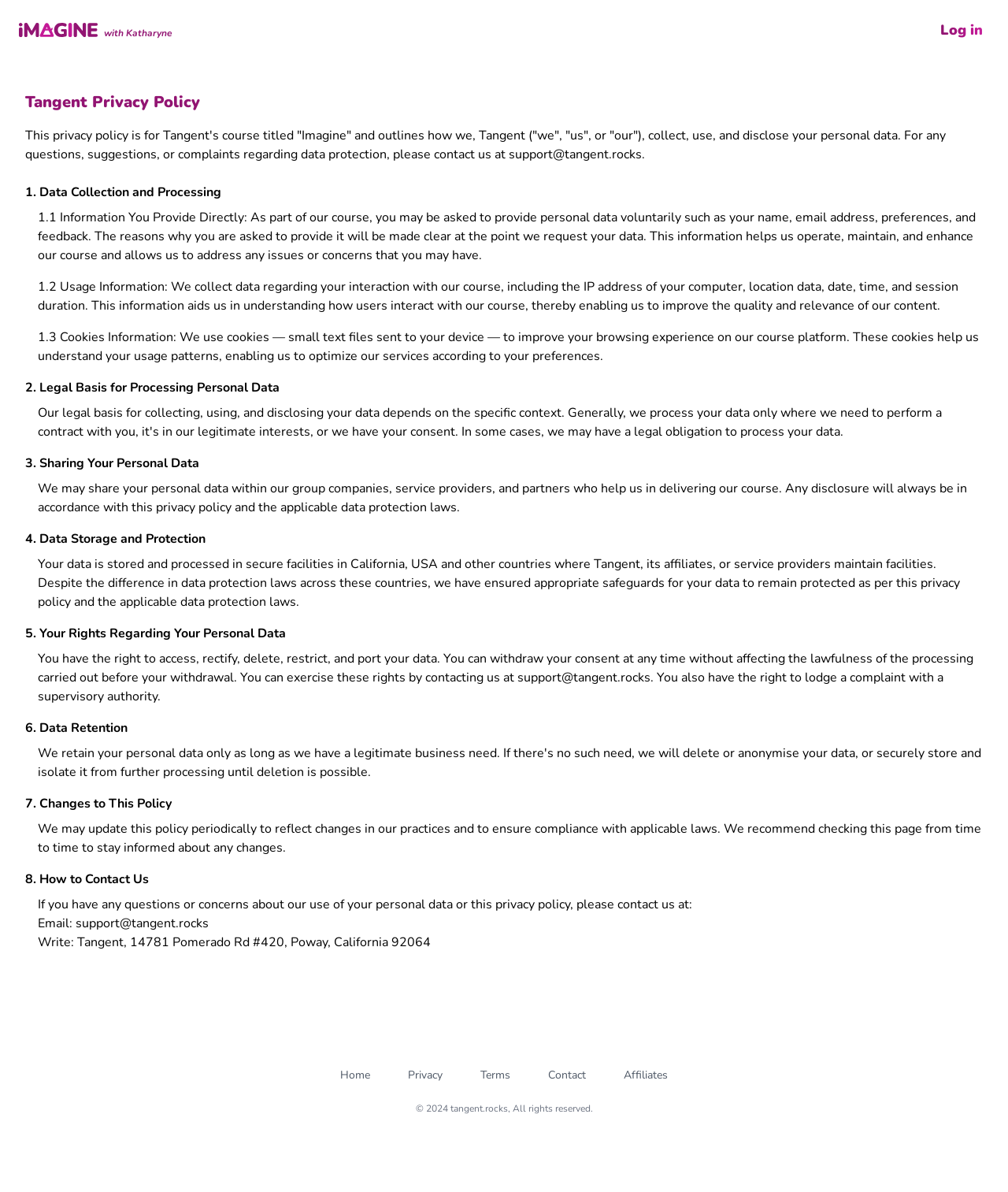Provide a single word or phrase answer to the question: 
What is the title of the privacy policy?

Tangent Privacy Policy